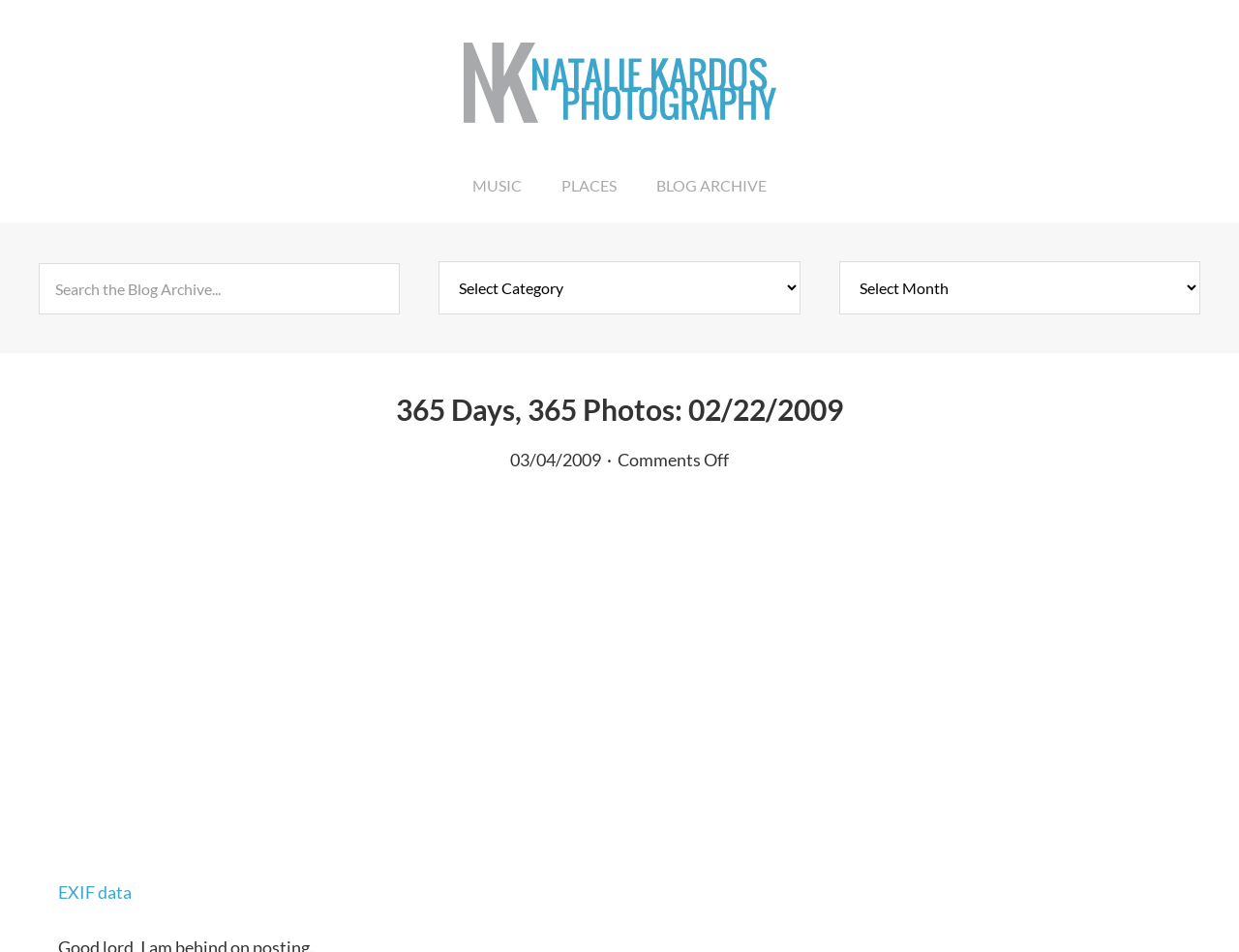What is the category of the post?
Please respond to the question with as much detail as possible.

The category of the post is not specified in the webpage, but there is a 'CATEGORIES' combobox that allows users to select a category.